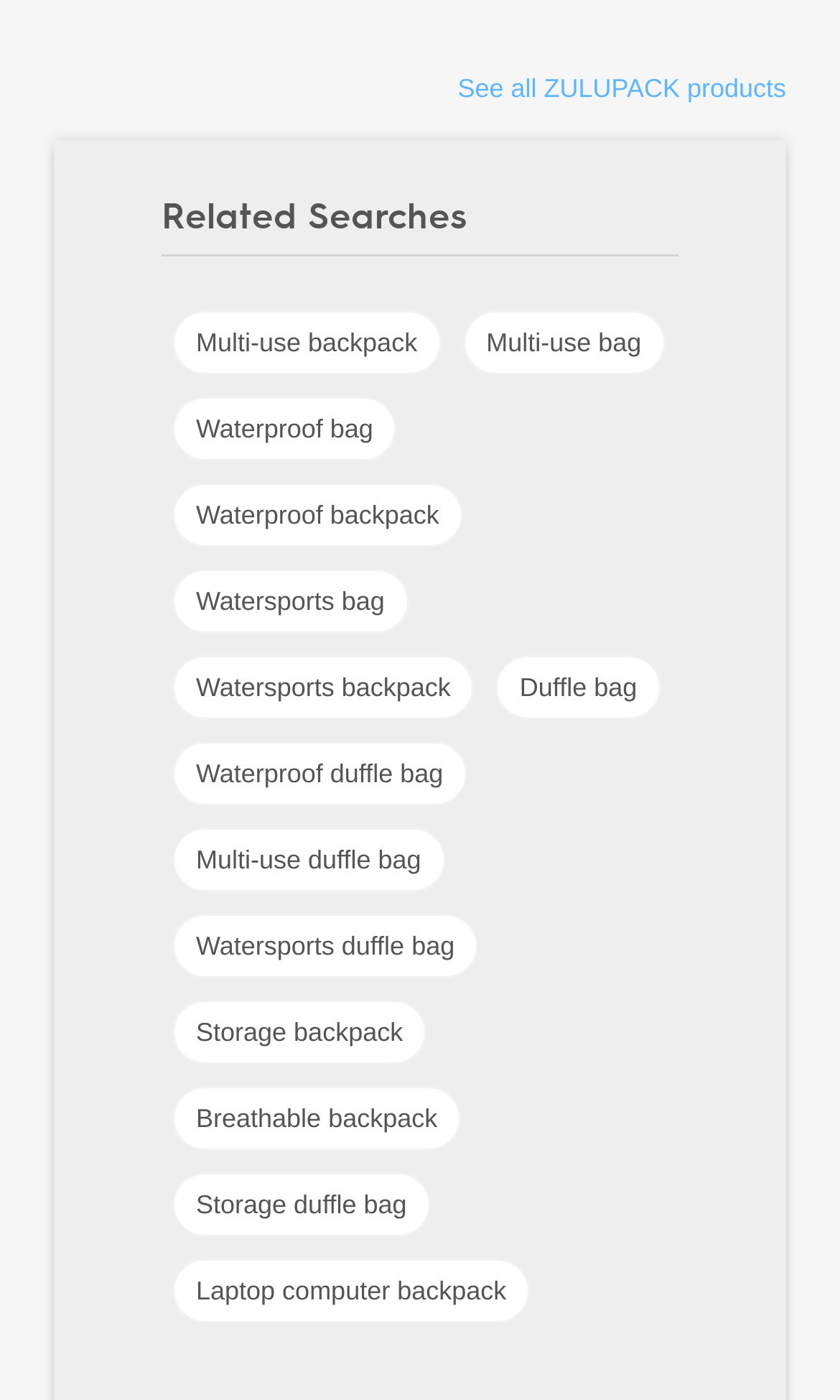Is there a 'See all ZULUPACK products' link?
Please provide a single word or phrase in response based on the screenshot.

Yes